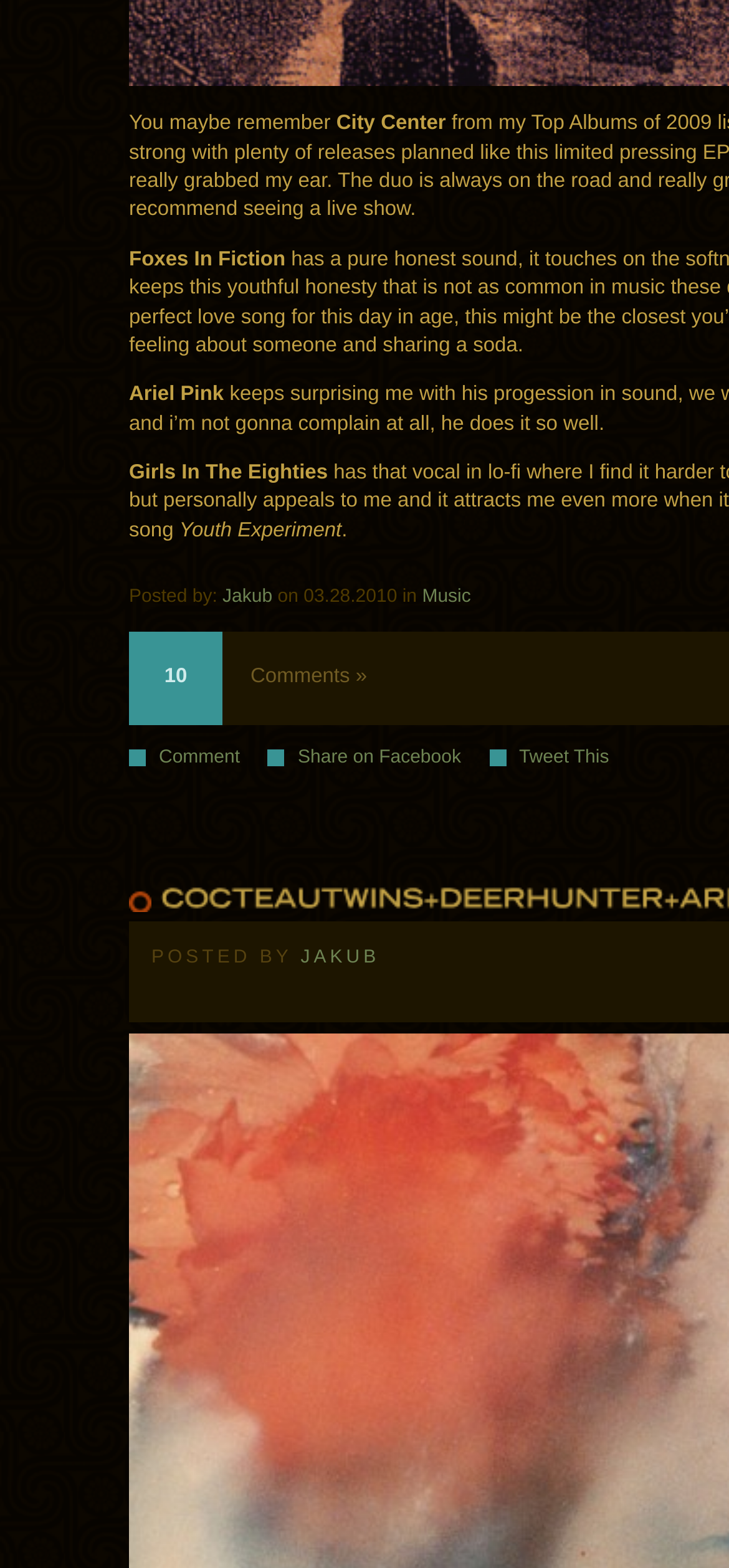Using the information in the image, could you please answer the following question in detail:
How many links are available in the post?

I found four links: 'Jakub' at coordinates [0.305, 0.375, 0.374, 0.388], 'Music' at coordinates [0.579, 0.375, 0.646, 0.388], 'Comment' at coordinates [0.177, 0.474, 0.368, 0.492], and 'JAKUB' at coordinates [0.412, 0.605, 0.521, 0.618].